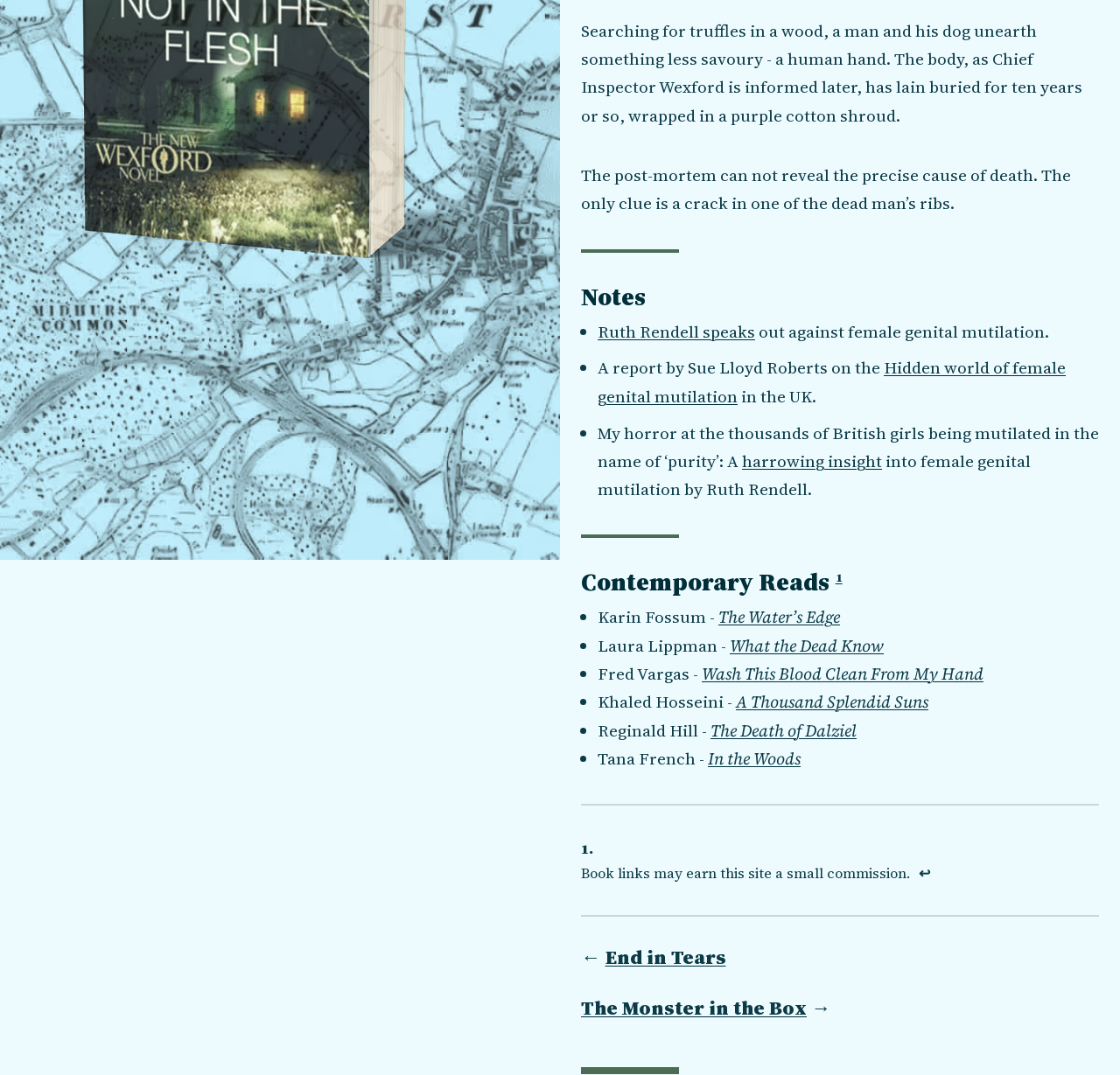Given the description: "The Monster in the Box", determine the bounding box coordinates of the UI element. The coordinates should be formatted as four float numbers between 0 and 1, [left, top, right, bottom].

[0.519, 0.925, 0.72, 0.95]